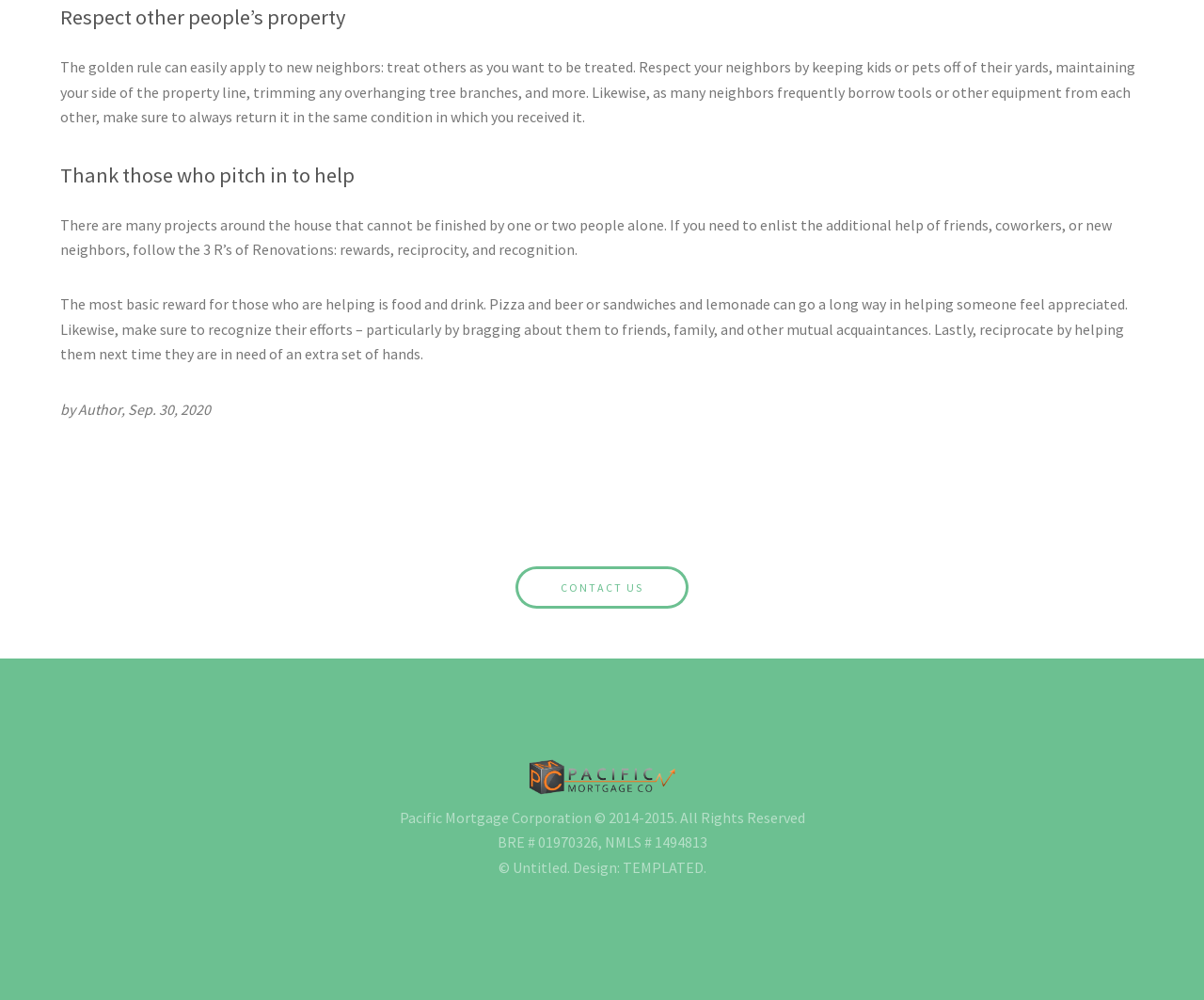What is the purpose of the 'CONTACT US' link? Based on the image, give a response in one word or a short phrase.

To contact the company